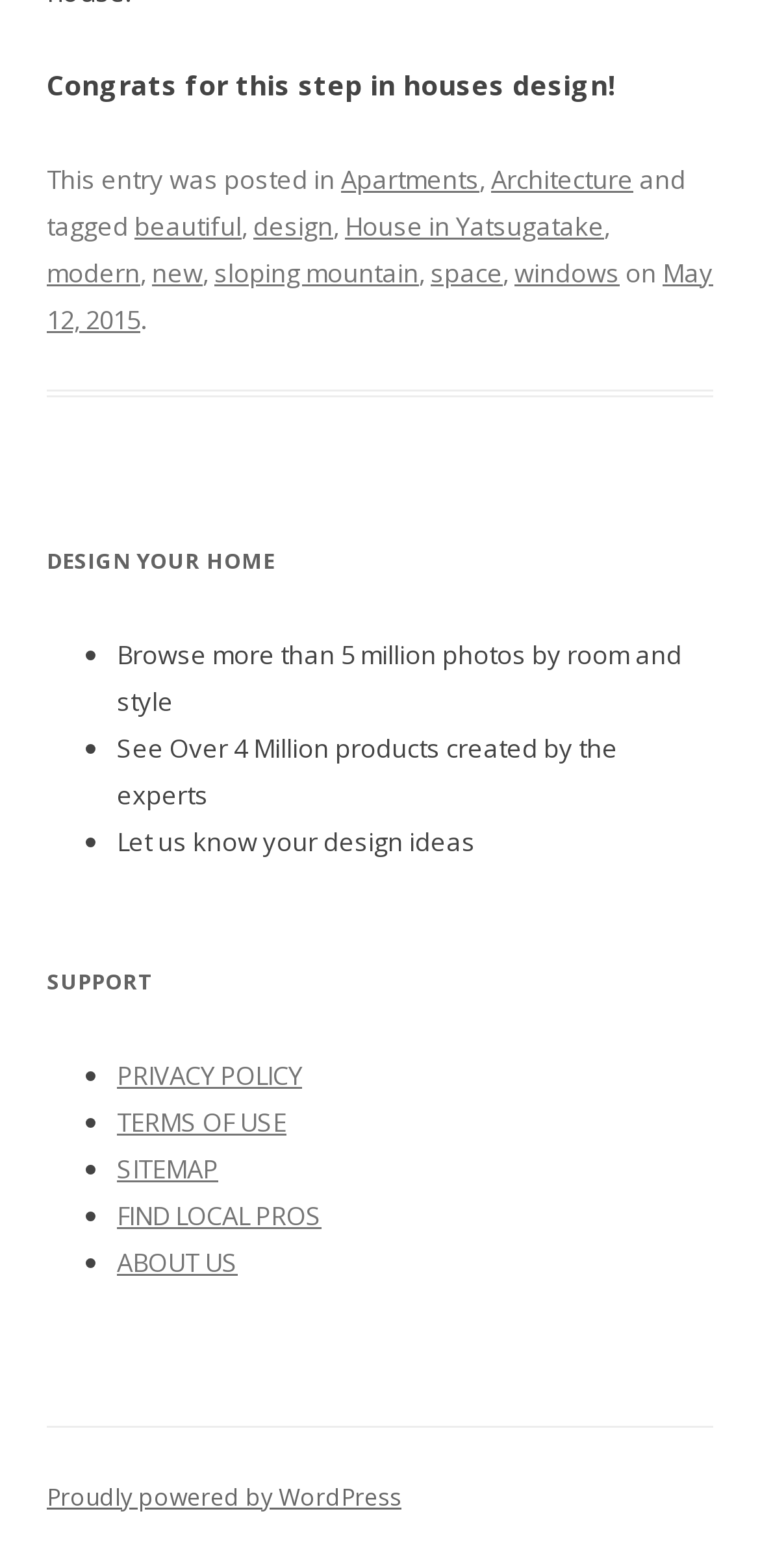What is the topic of the latest article?
Based on the screenshot, provide a one-word or short-phrase response.

House in Yatsugatake